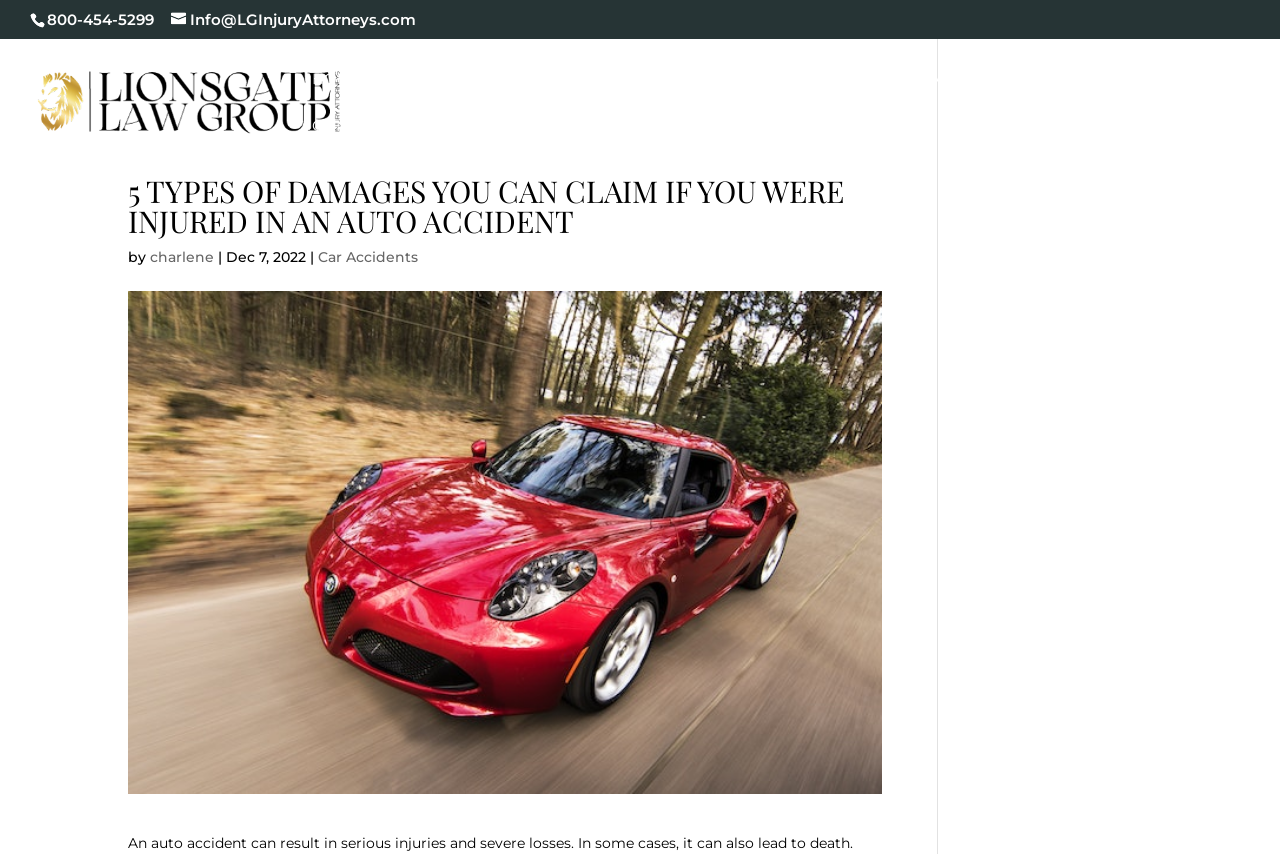Please find the bounding box coordinates of the element's region to be clicked to carry out this instruction: "contact the law group".

[0.244, 0.139, 0.302, 0.194]